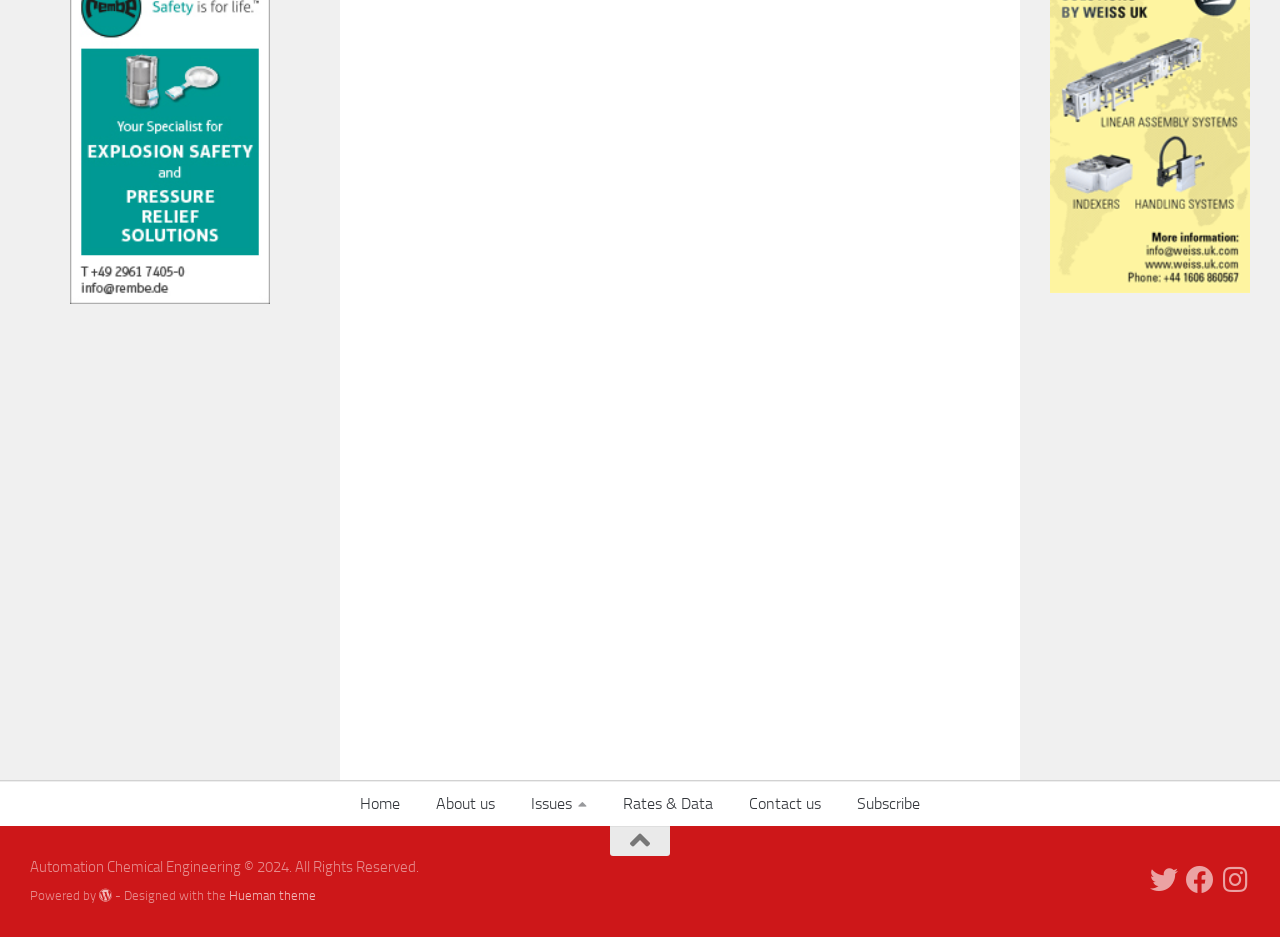Please determine the bounding box coordinates of the section I need to click to accomplish this instruction: "View Rates & Data".

[0.473, 0.834, 0.571, 0.881]